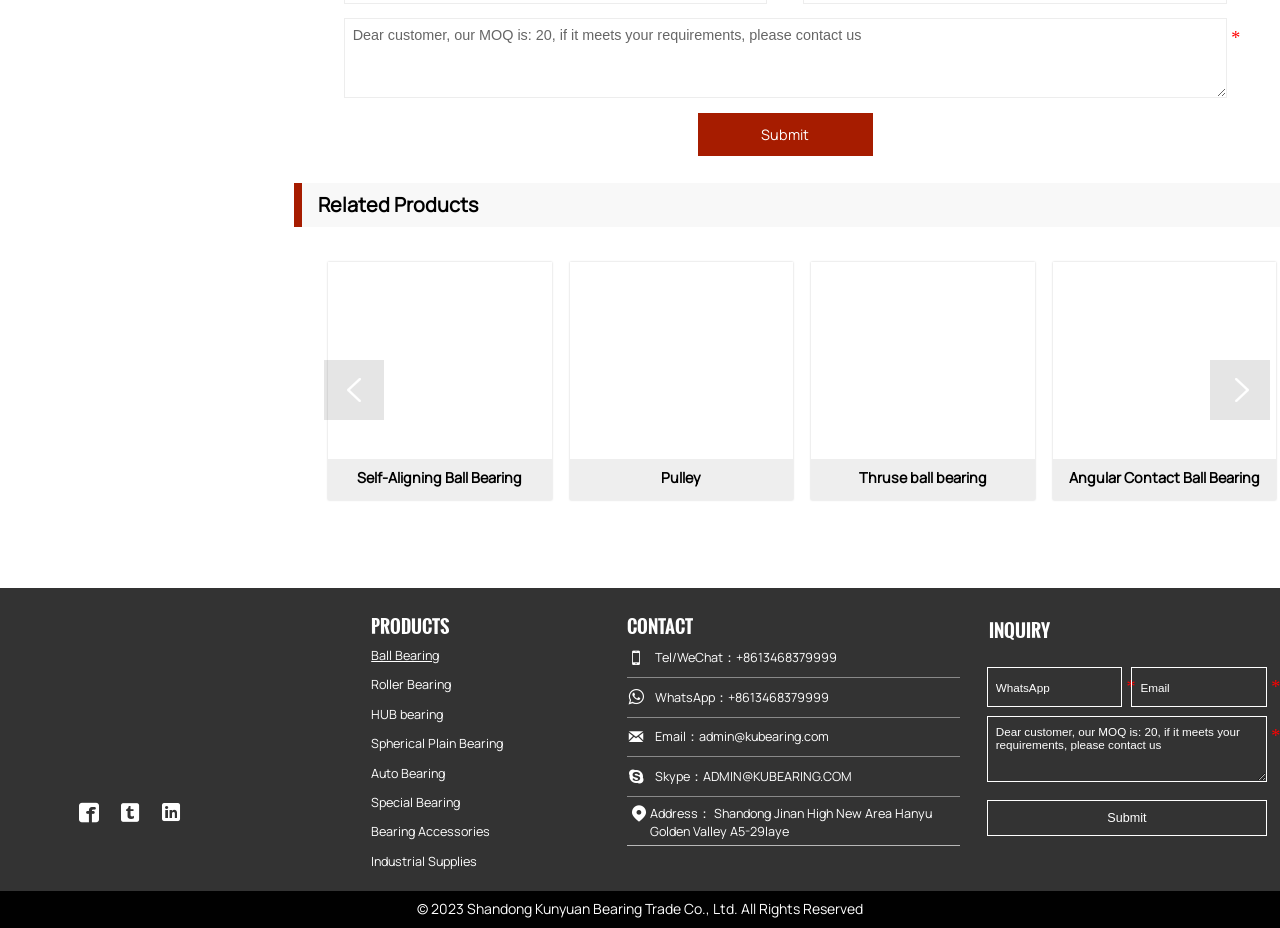Find the bounding box coordinates for the area that should be clicked to accomplish the instruction: "go to next page".

[0.945, 0.388, 0.992, 0.452]